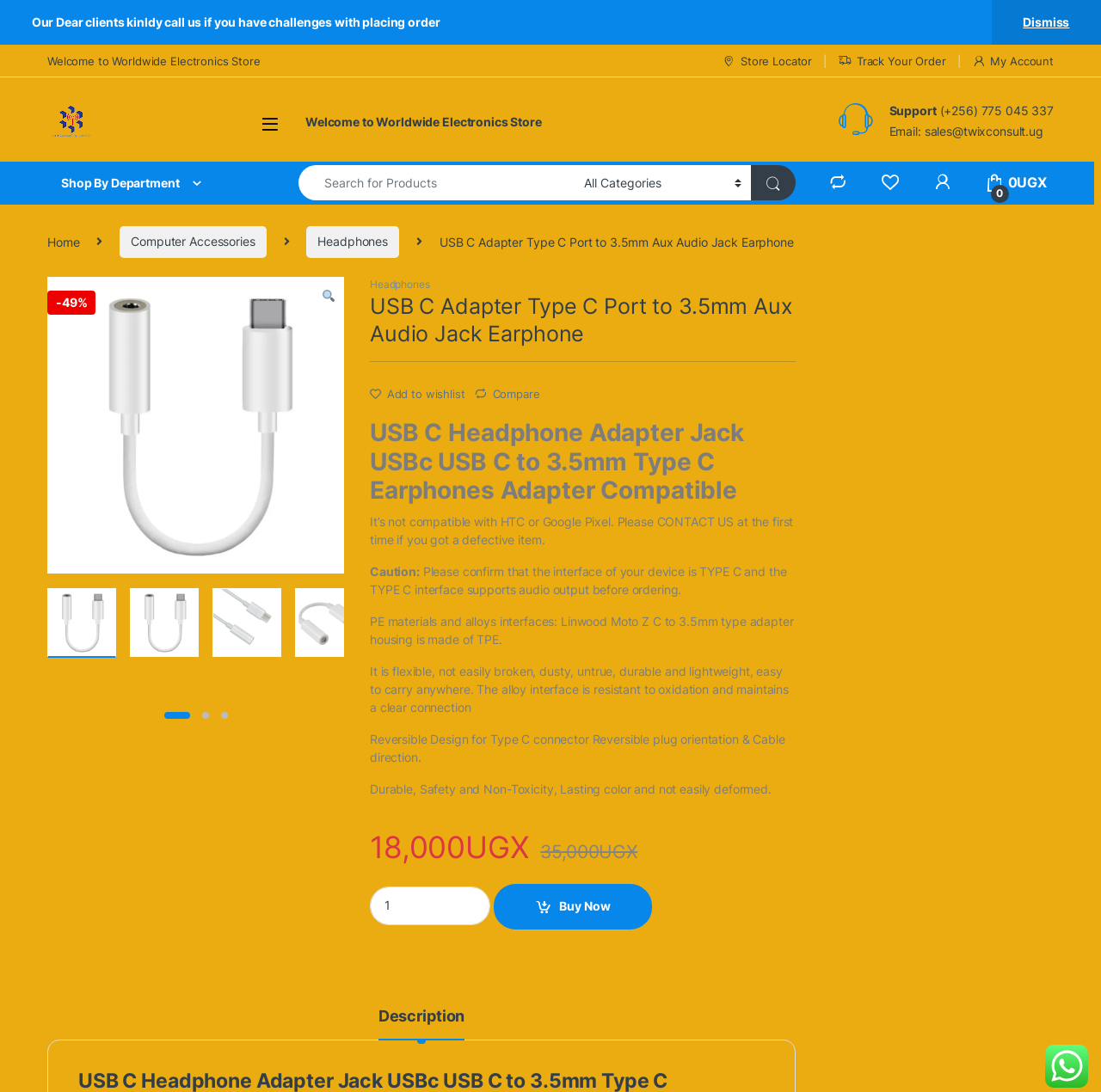What is the material of the adapter housing?
Look at the image and respond with a single word or a short phrase.

TPE